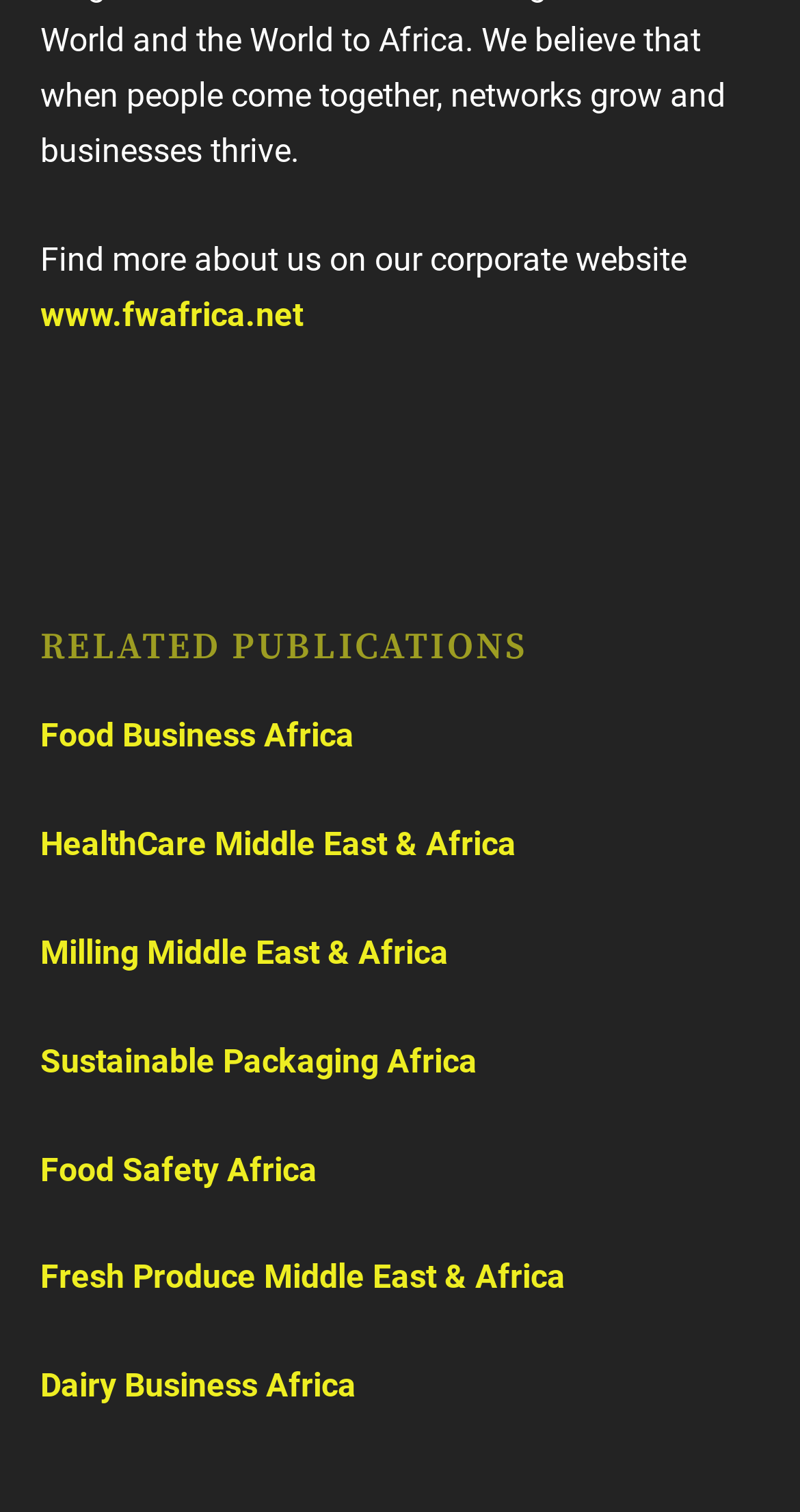What is the corporate website URL?
Provide an in-depth answer to the question, covering all aspects.

The corporate website URL can be found in the link element with the text 'www.fwafrica.net' which is located at the top of the webpage, below the static text 'Find more about us on our corporate website'.